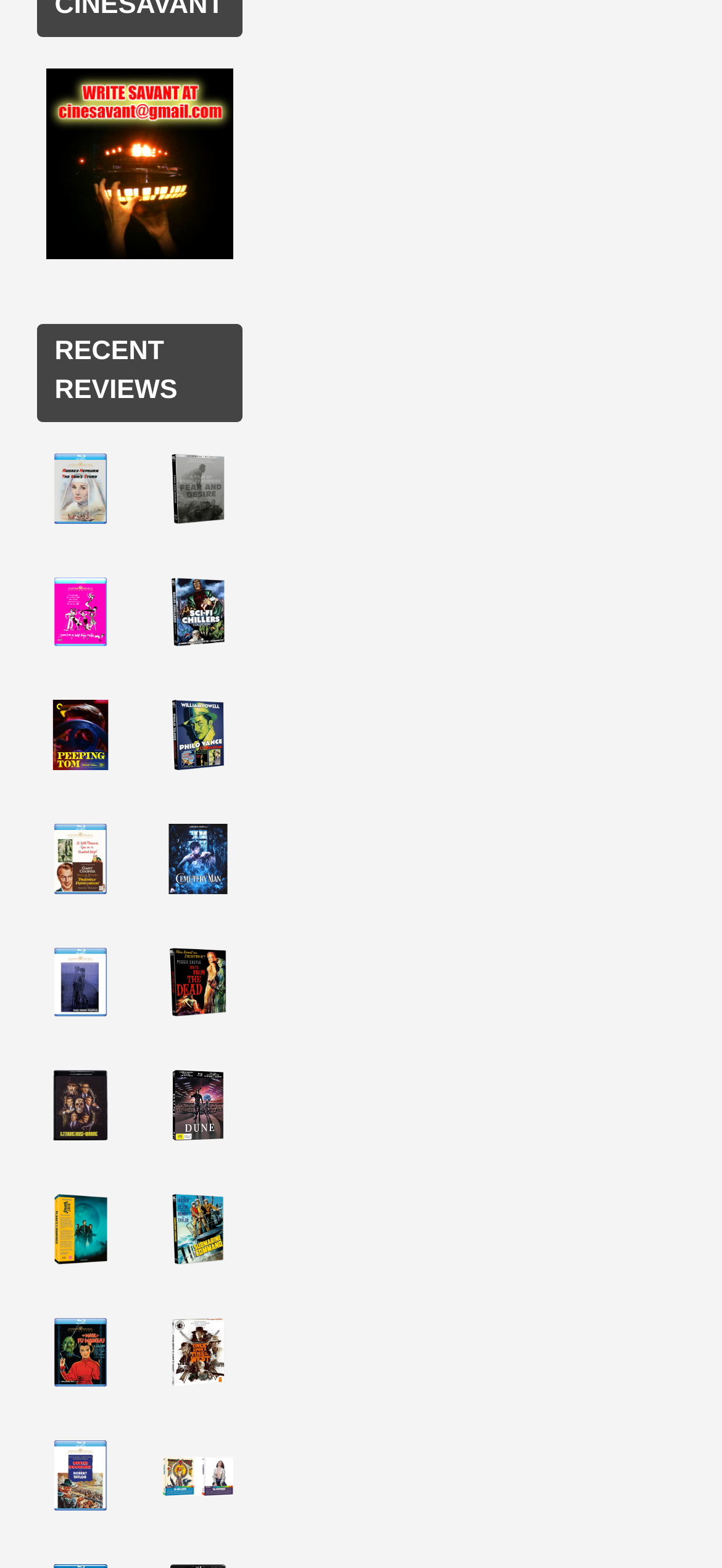Determine the bounding box coordinates of the target area to click to execute the following instruction: "Read the review of 'Dune ’84'."

[0.213, 0.677, 0.336, 0.737]